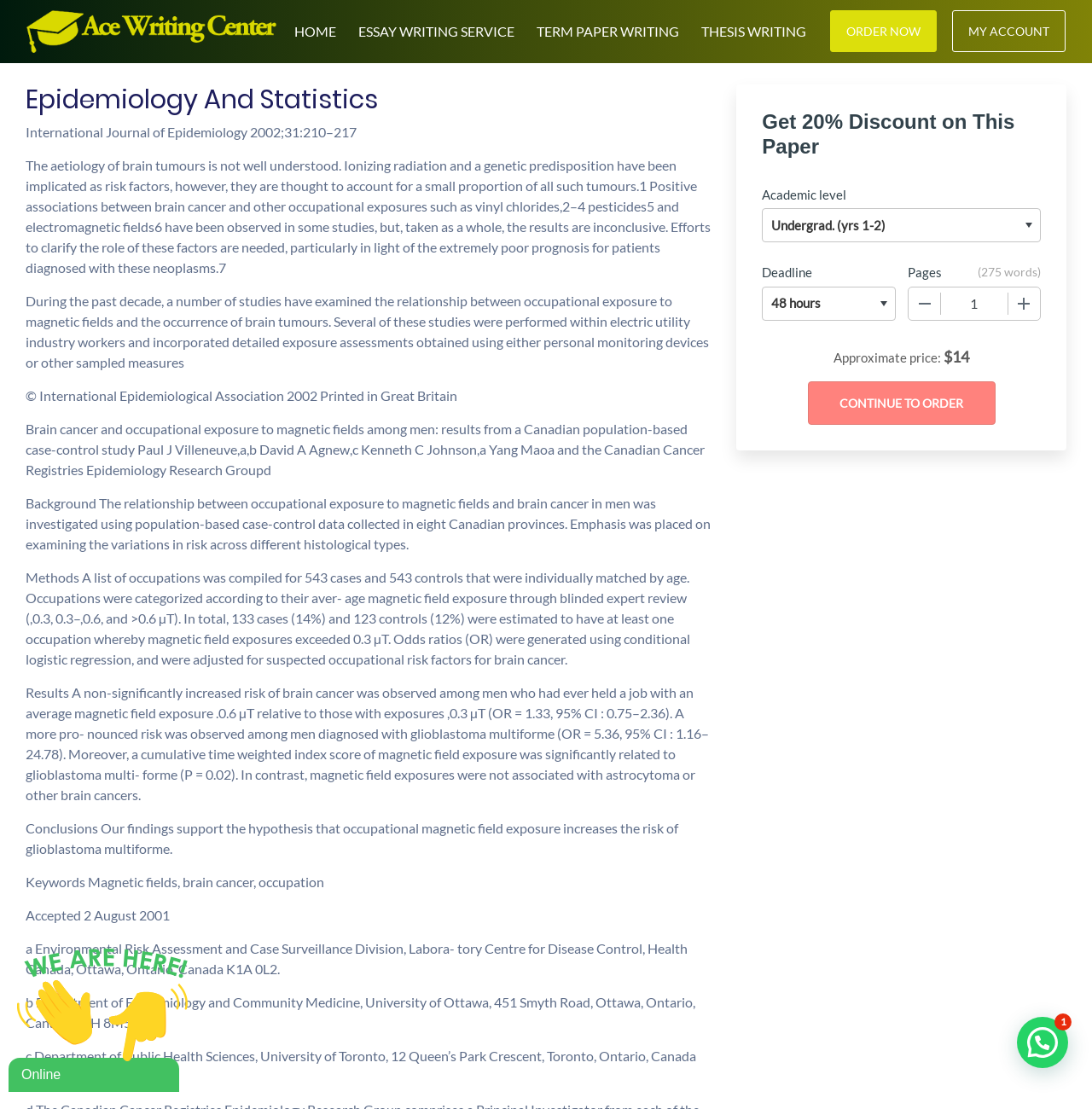Identify the bounding box of the HTML element described here: "HOME". Provide the coordinates as four float numbers between 0 and 1: [left, top, right, bottom].

[0.263, 0.017, 0.314, 0.035]